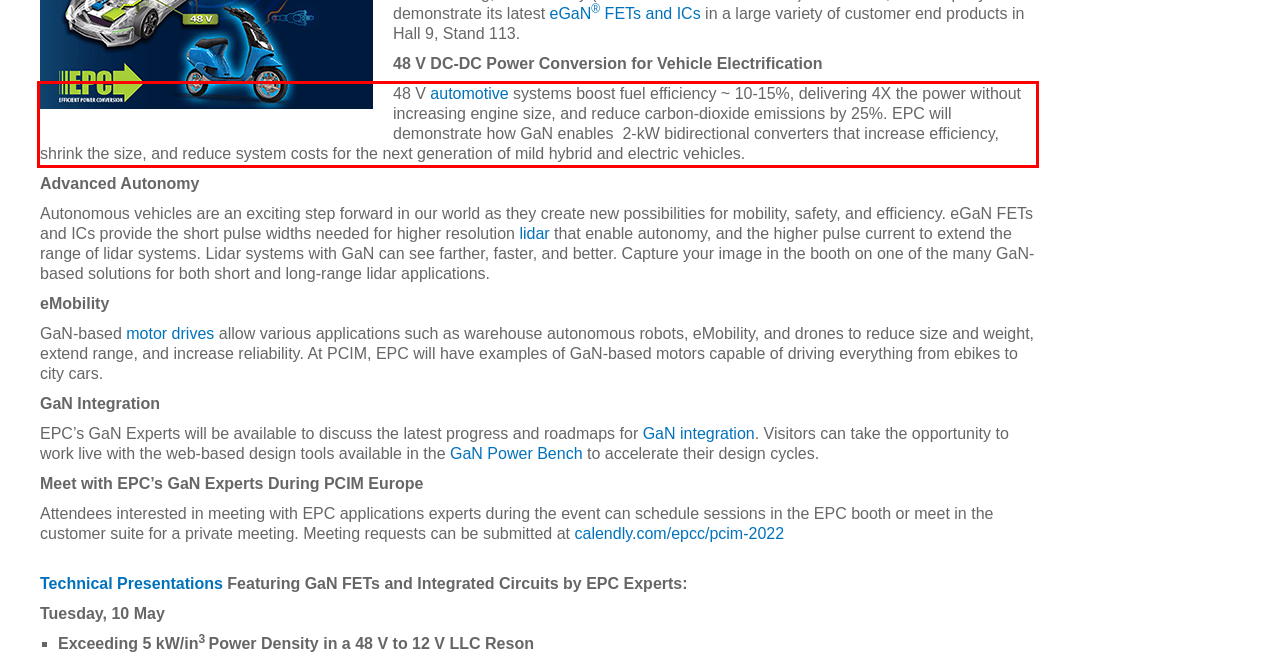Please perform OCR on the UI element surrounded by the red bounding box in the given webpage screenshot and extract its text content.

48 V automotive systems boost fuel efficiency ~ 10-15%, delivering 4X the power without increasing engine size, and reduce carbon-dioxide emissions by 25%. EPC will demonstrate how GaN enables 2-kW bidirectional converters that increase efficiency, shrink the size, and reduce system costs for the next generation of mild hybrid and electric vehicles.